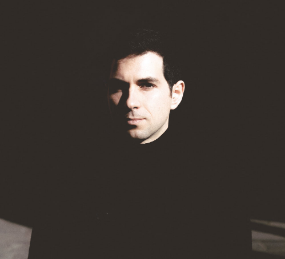What is the expression on the man's face?
Look at the image and respond with a one-word or short phrase answer.

Composed